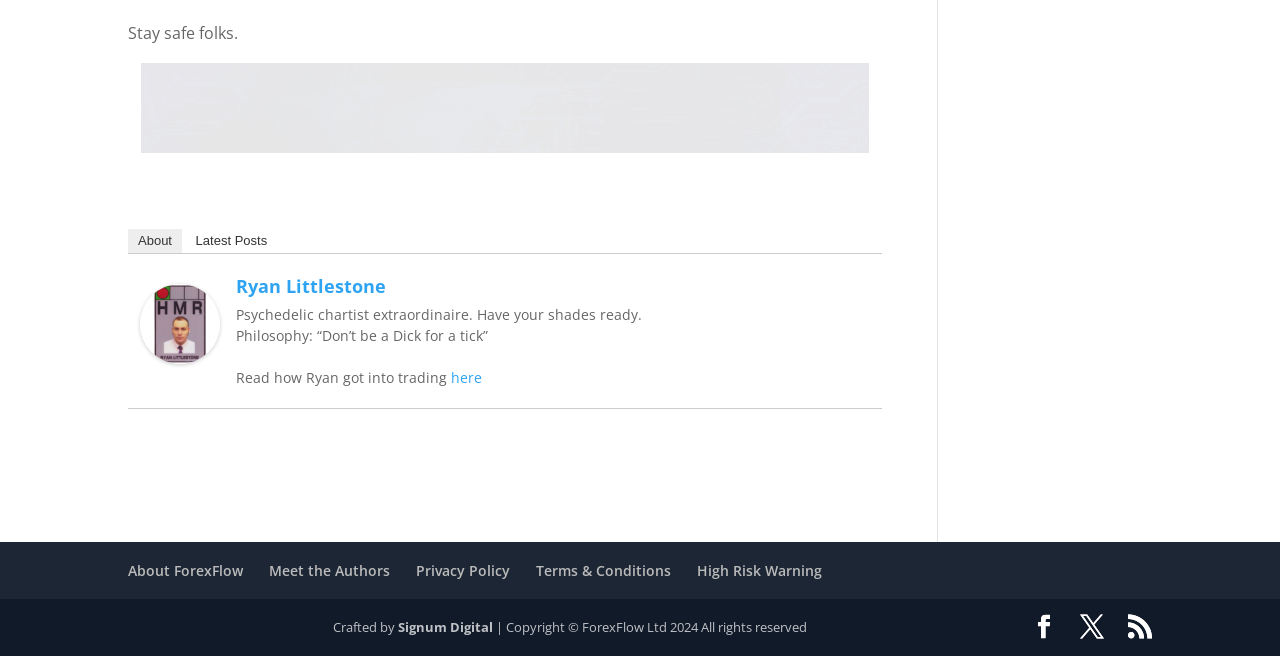What is the name of the company that crafted the website?
Can you provide an in-depth and detailed response to the question?

The answer can be found by looking at the text 'Crafted by' which is followed by the name 'Signum Digital'.